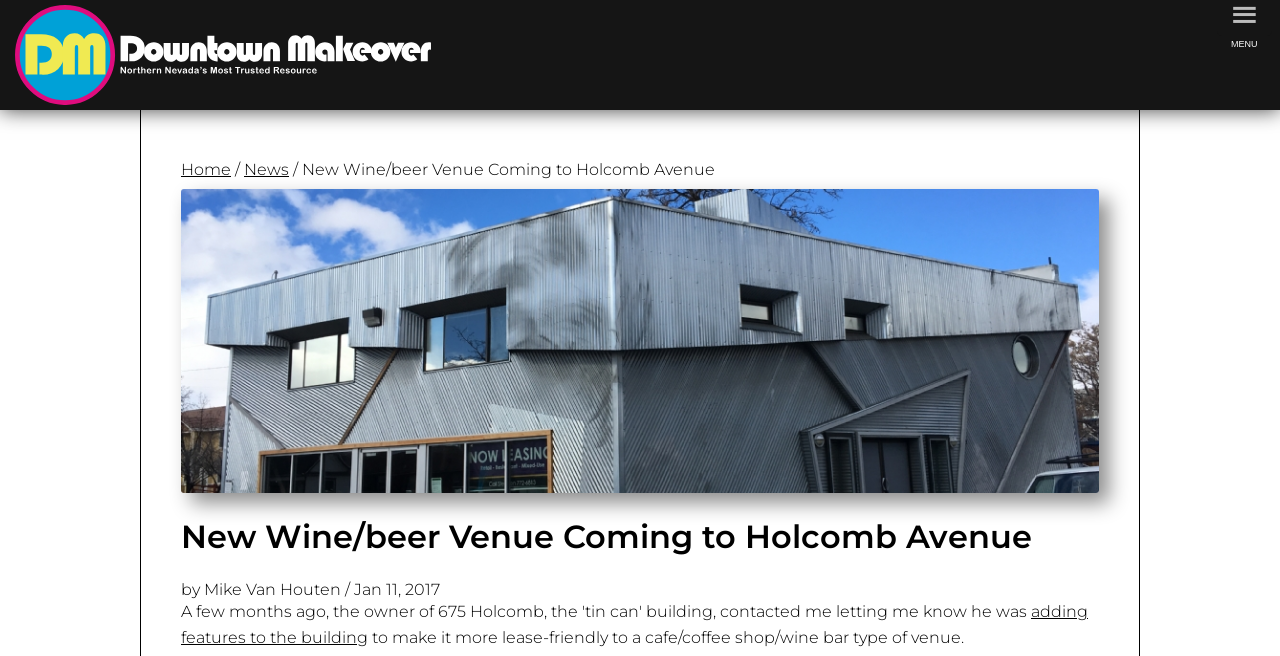Respond with a single word or phrase to the following question: What is the name of the author of the article?

Mike Van Houten